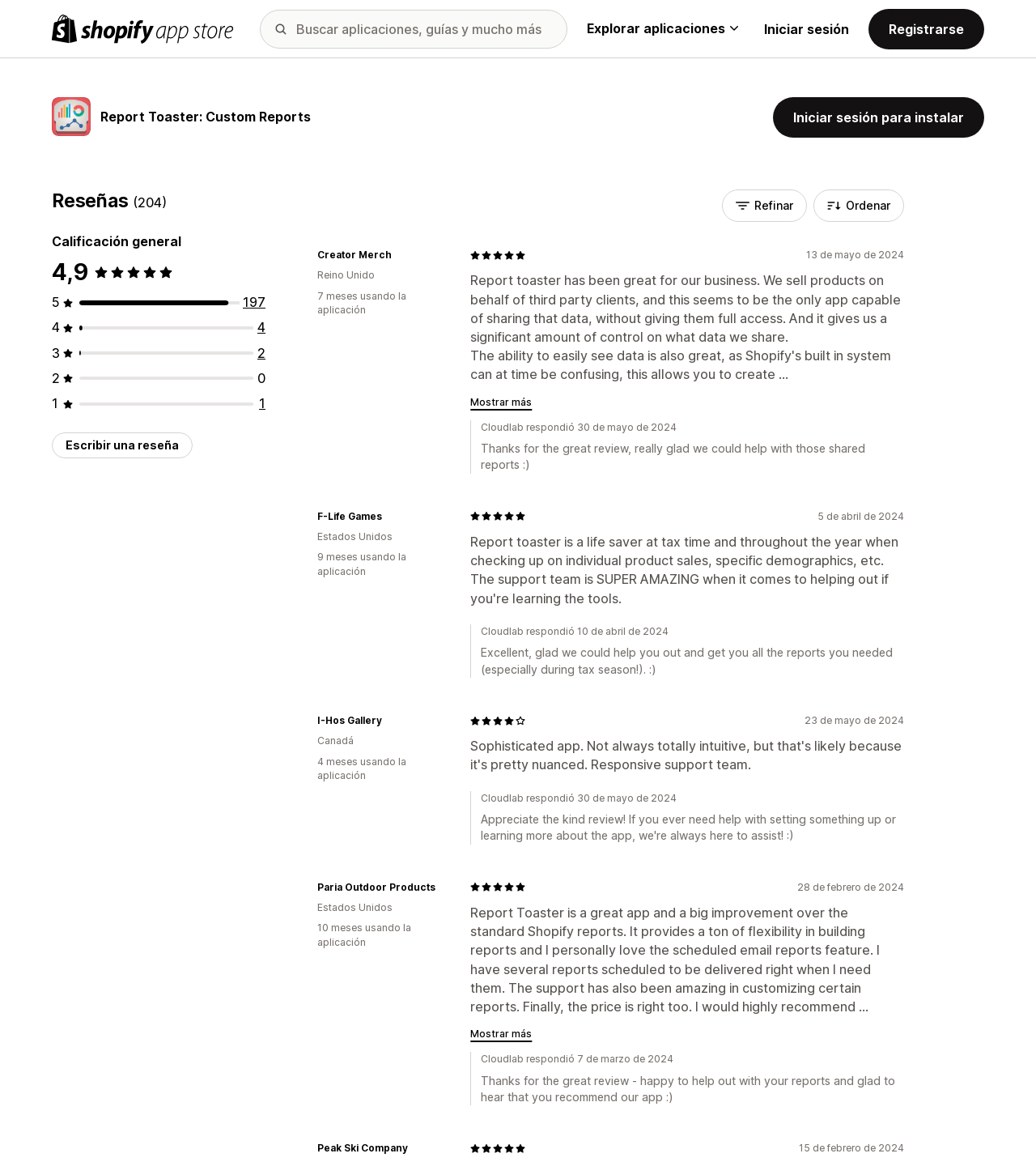Extract the primary headline from the webpage and present its text.

Report Toaster: Custom Reports